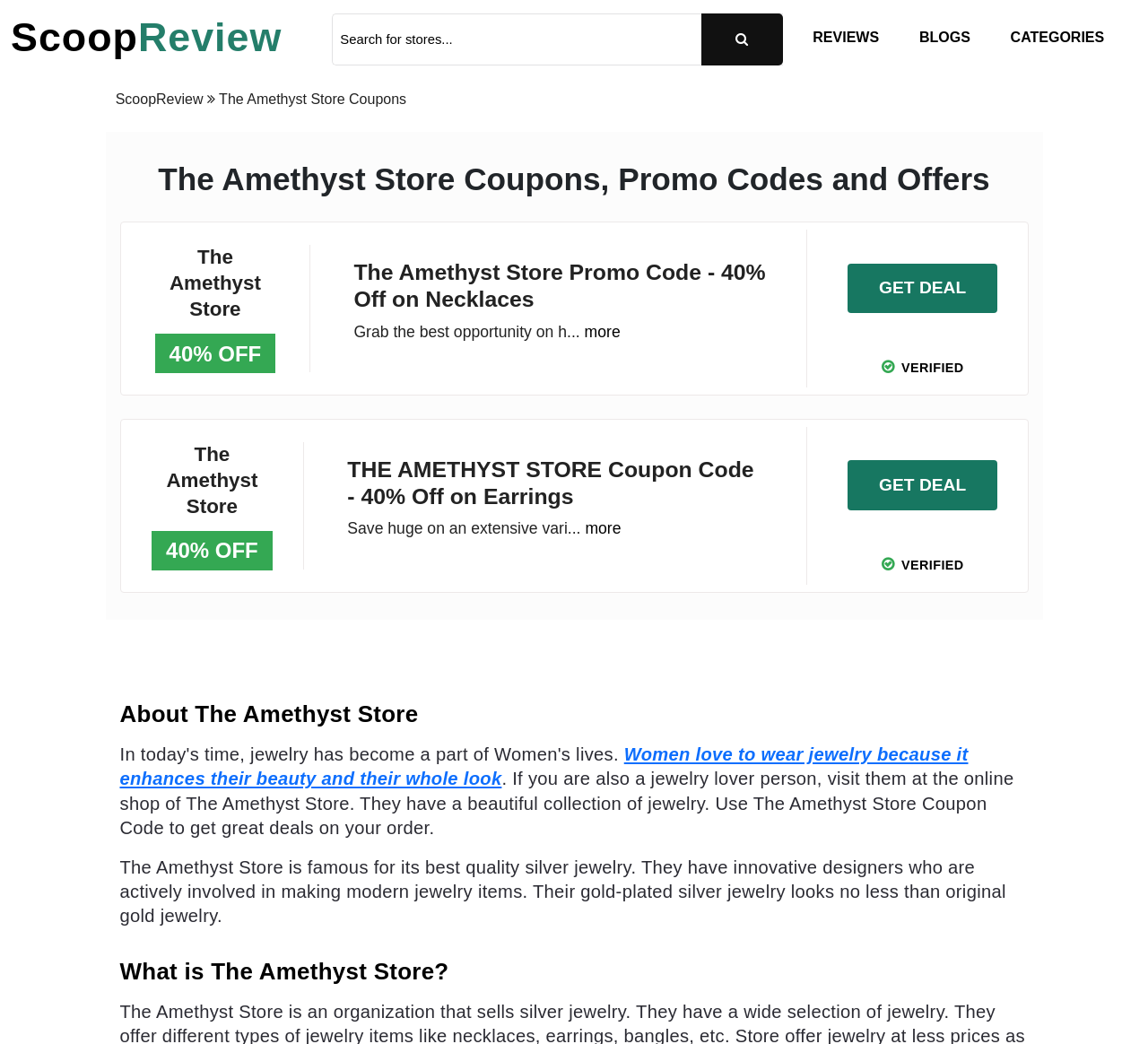Determine the bounding box coordinates for the element that should be clicked to follow this instruction: "Read about The Amethyst Store". The coordinates should be given as four float numbers between 0 and 1, in the format [left, top, right, bottom].

[0.104, 0.671, 0.896, 0.698]